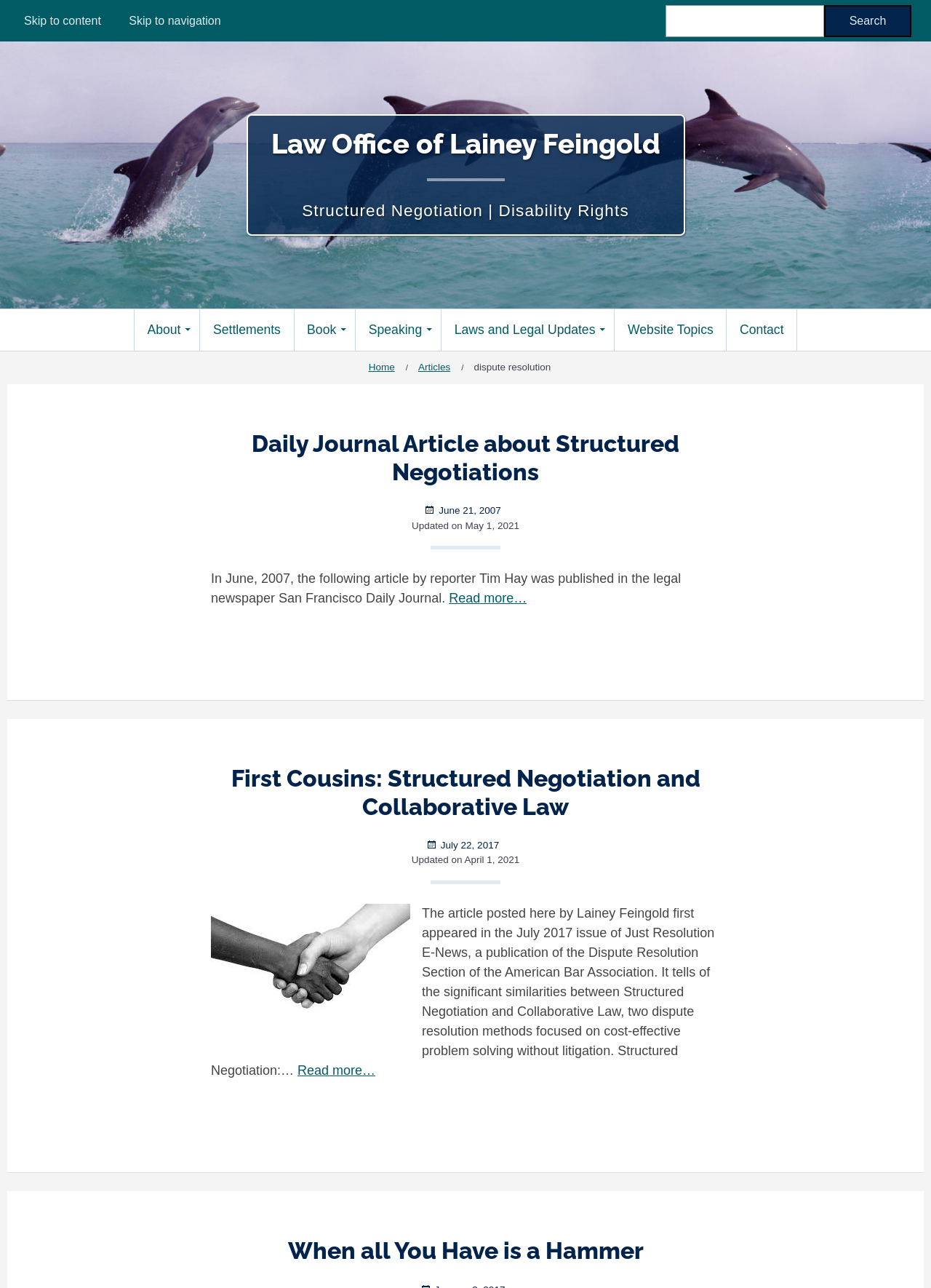What is the purpose of the search box?
Please use the image to provide a one-word or short phrase answer.

To search the website